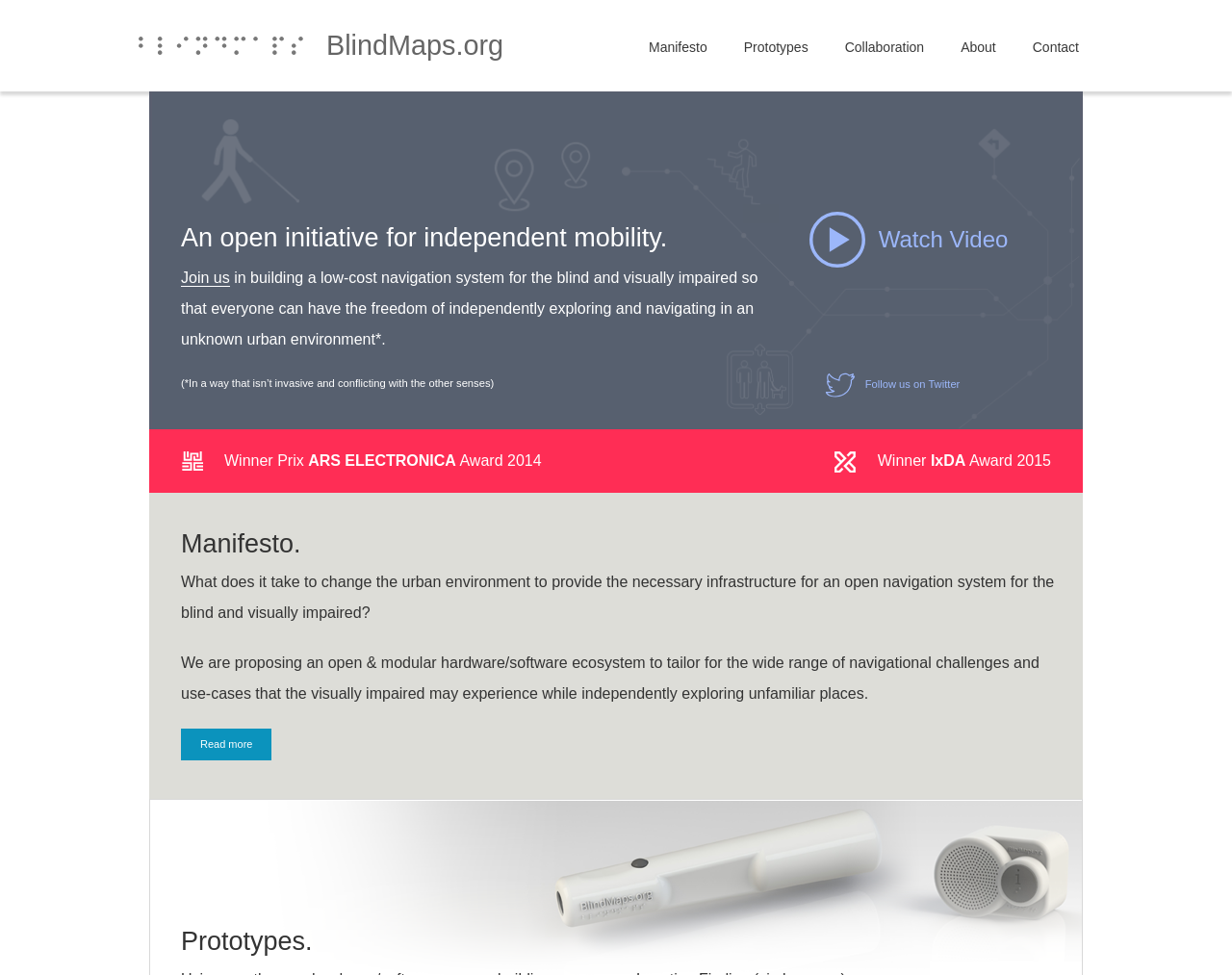Locate the bounding box coordinates of the area to click to fulfill this instruction: "Read the manifesto". The bounding box should be presented as four float numbers between 0 and 1, in the order [left, top, right, bottom].

[0.512, 0.0, 0.589, 0.094]